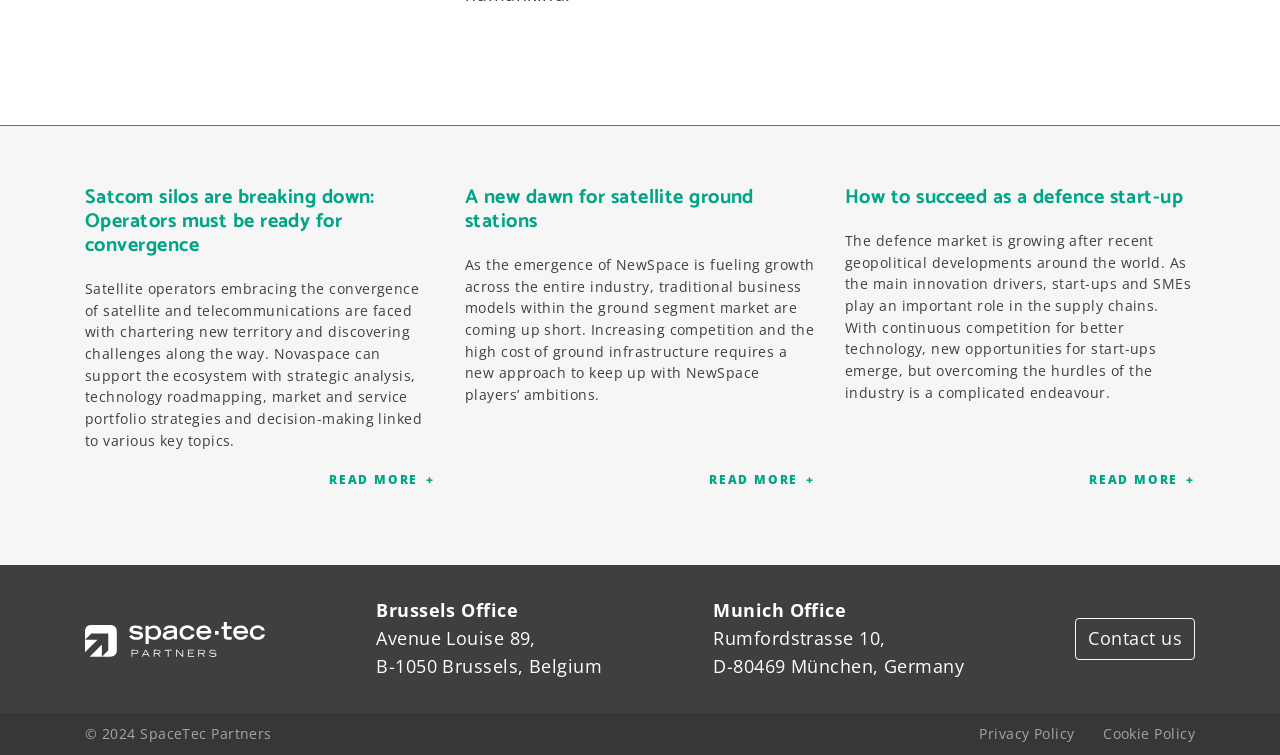Determine the bounding box coordinates of the element that should be clicked to execute the following command: "Visit the Brussels Office page".

[0.294, 0.792, 0.405, 0.824]